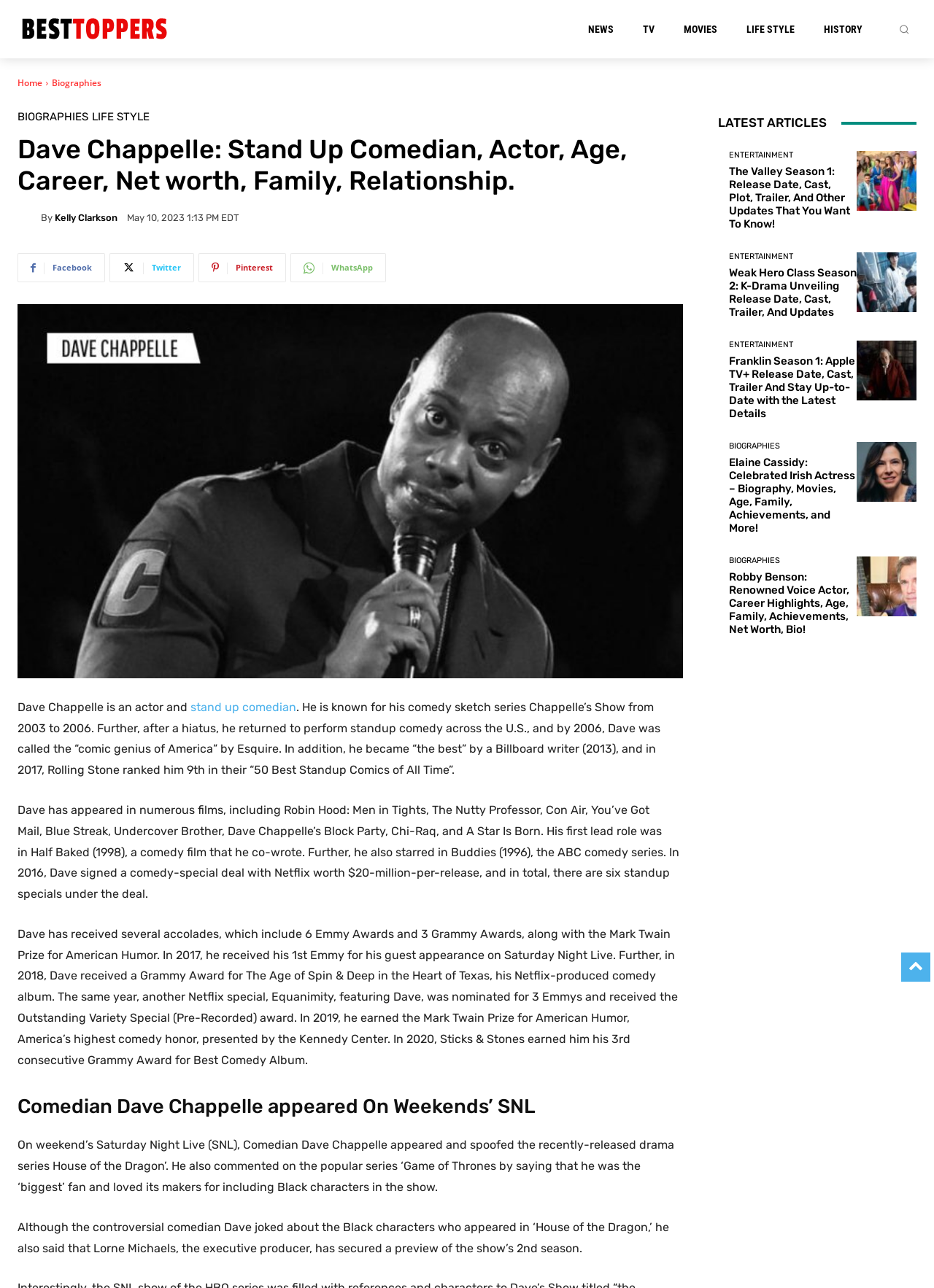Create an in-depth description of the webpage, covering main sections.

The webpage is about Dave Chappelle, an American actor, and stand-up comedian. At the top left corner, there is a logo image, and next to it, there are several links to different categories, including NEWS, TV, MOVIES, LIFE STYLE, and HISTORY. On the top right corner, there is a search button.

Below the top navigation bar, there is a heading that reads "Dave Chappelle: Stand Up Comedian, Actor, Age, Career, Net worth, Family, Relationship." Underneath this heading, there is a link to Kelly Clarkson's biography, accompanied by a small image of her.

The main content of the webpage is a biography of Dave Chappelle, which includes his career highlights, awards, and achievements. The text is divided into several paragraphs, with links to other related articles and biographies scattered throughout.

On the right side of the webpage, there is a section titled "LATEST ARTICLES" that lists several links to recent articles, including "The Valley Season 1: Release Date, Cast, Plot, Trailer, And Other Updates That You Want To Know!" and "Elaine Cassidy: Celebrated Irish Actress – Biography, Movies, Age, Family, Achievements, and More!" Each article has a heading and a brief summary.

At the bottom of the webpage, there are social media links to Facebook, Twitter, Pinterest, and WhatsApp.